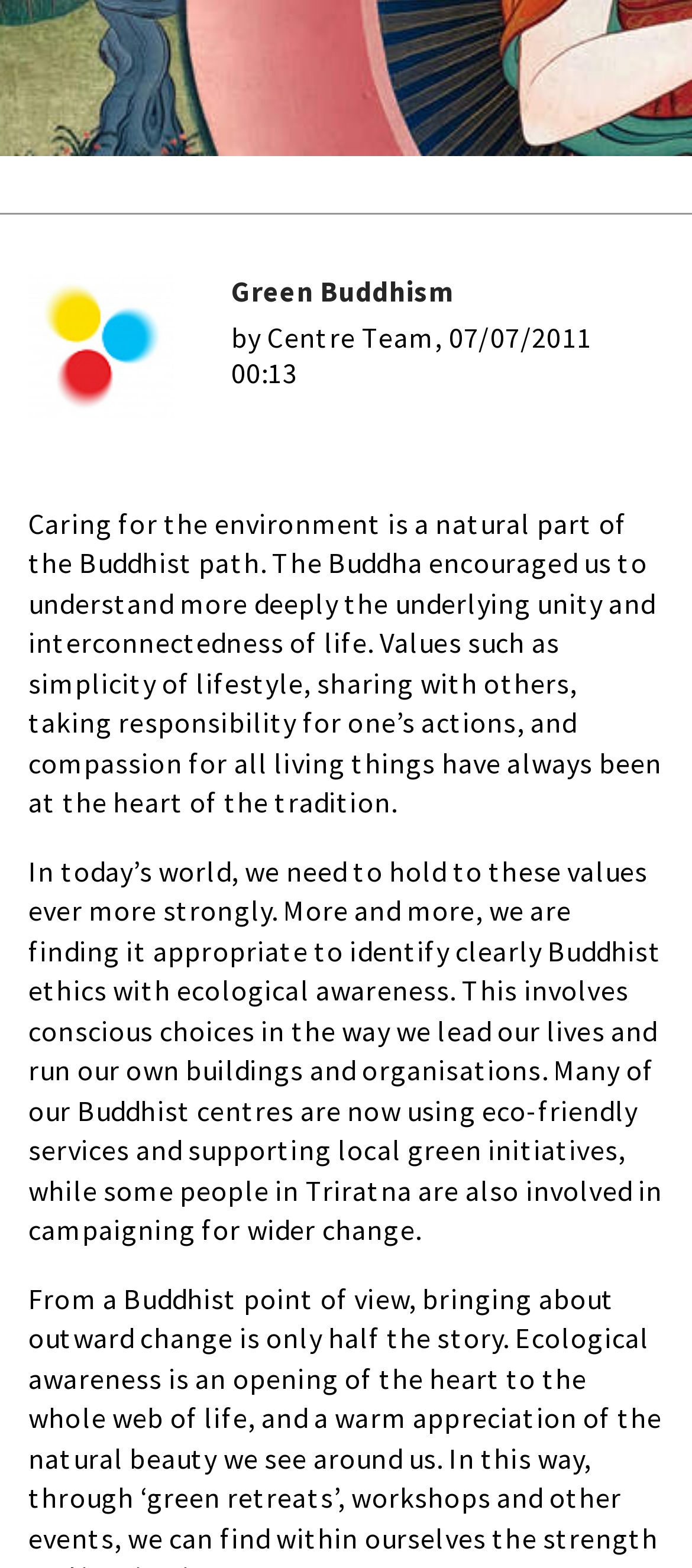Given the webpage screenshot, identify the bounding box of the UI element that matches this description: "donate".

[0.003, 0.033, 0.047, 0.088]